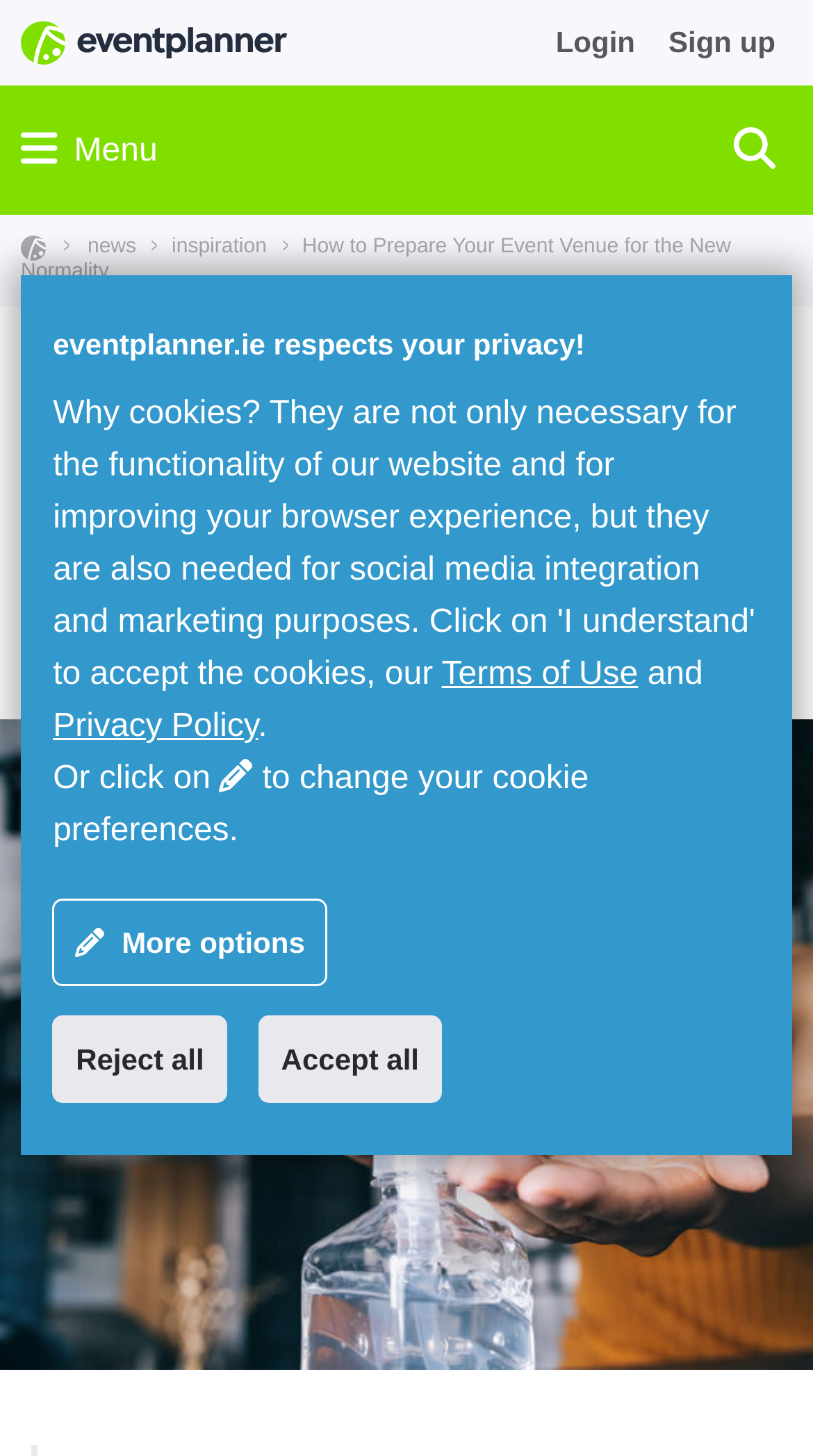Provide the bounding box coordinates of the HTML element described as: "Terms of Use". The bounding box coordinates should be four float numbers between 0 and 1, i.e., [left, top, right, bottom].

[0.543, 0.451, 0.785, 0.475]